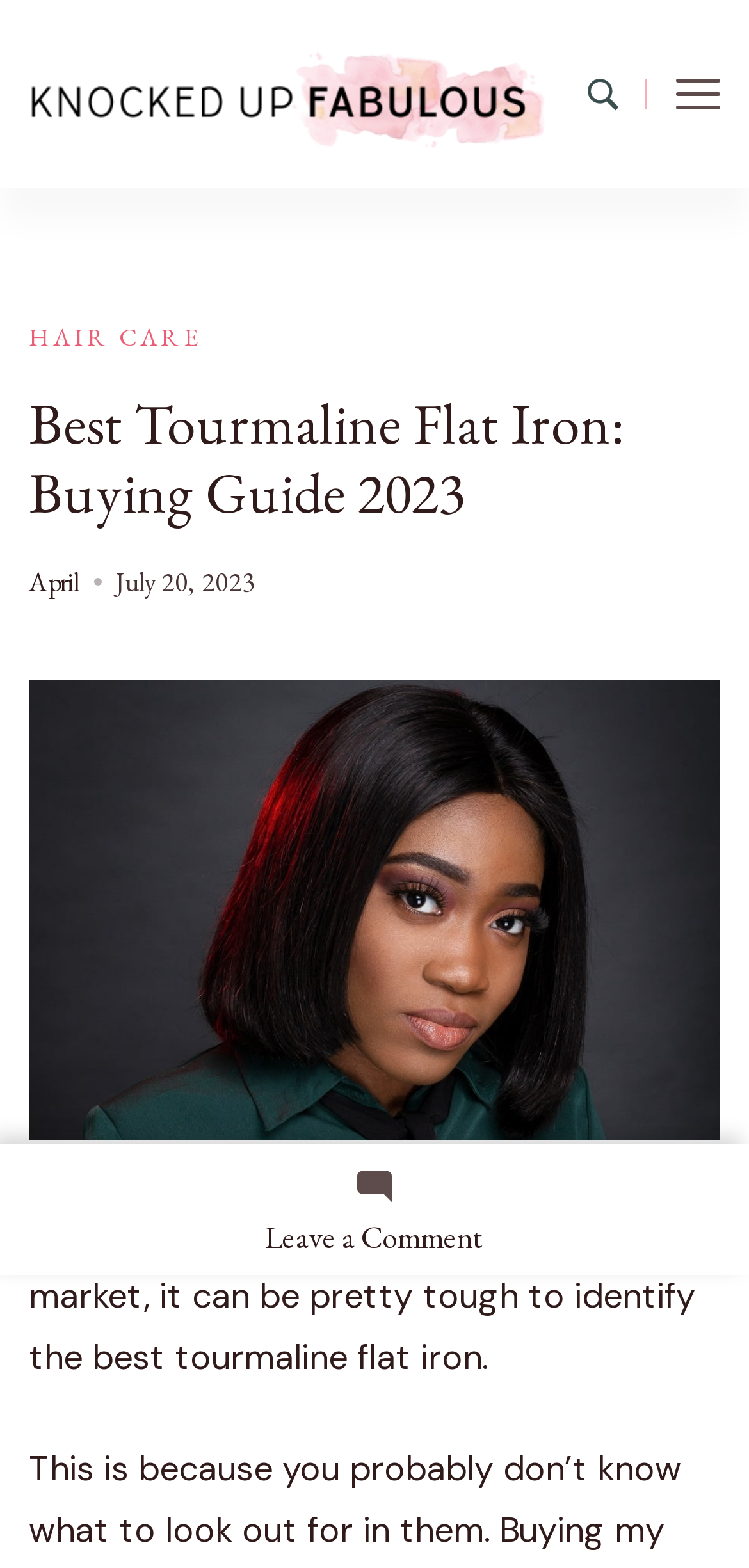Bounding box coordinates should be in the format (top-left x, top-left y, bottom-right x, bottom-right y) and all values should be floating point numbers between 0 and 1. Determine the bounding box coordinate for the UI element described as: alt="Knocked Up Fabulous"

[0.038, 0.032, 0.734, 0.095]